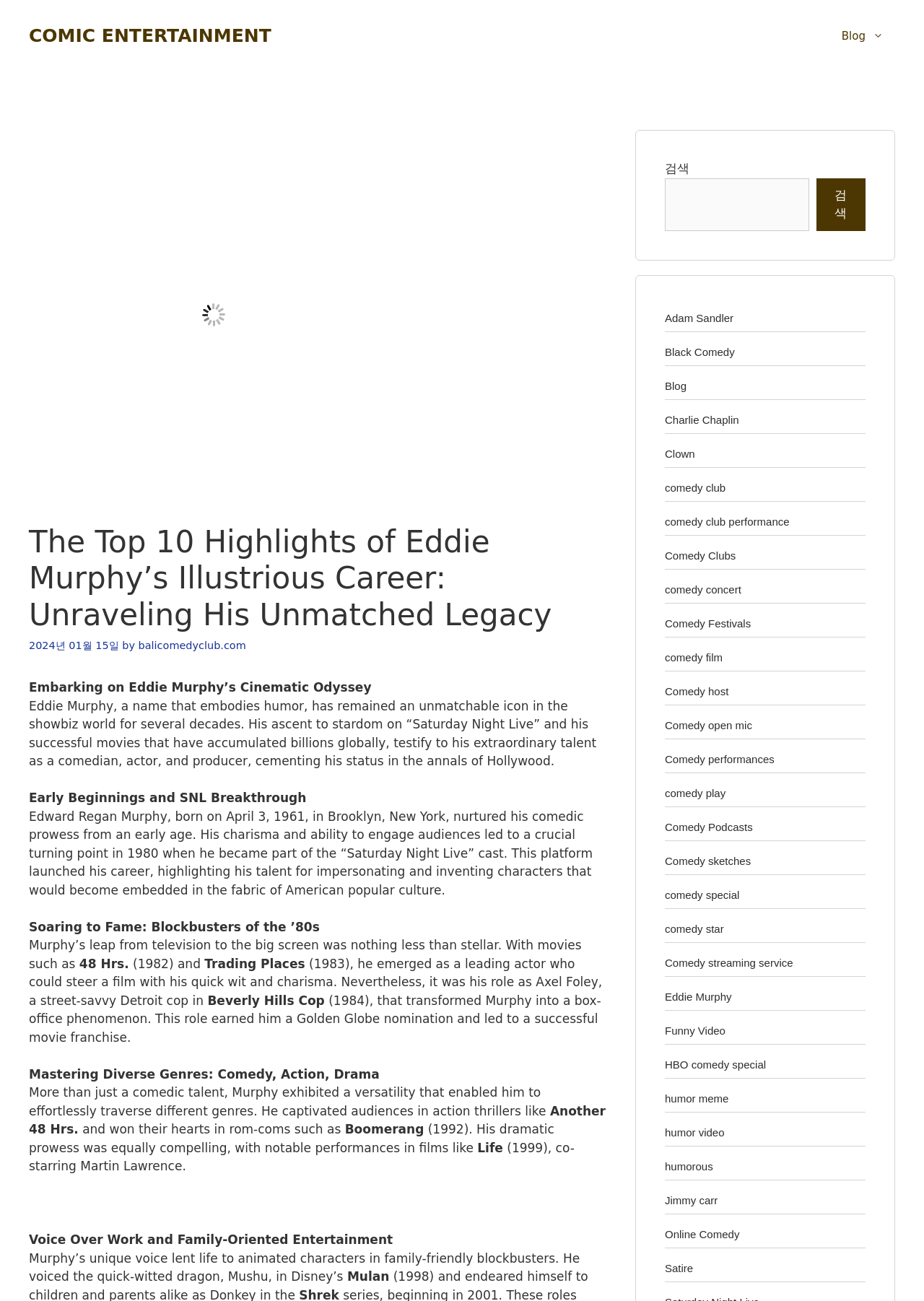Identify the bounding box for the described UI element: "Comedy streaming service".

[0.72, 0.735, 0.858, 0.744]